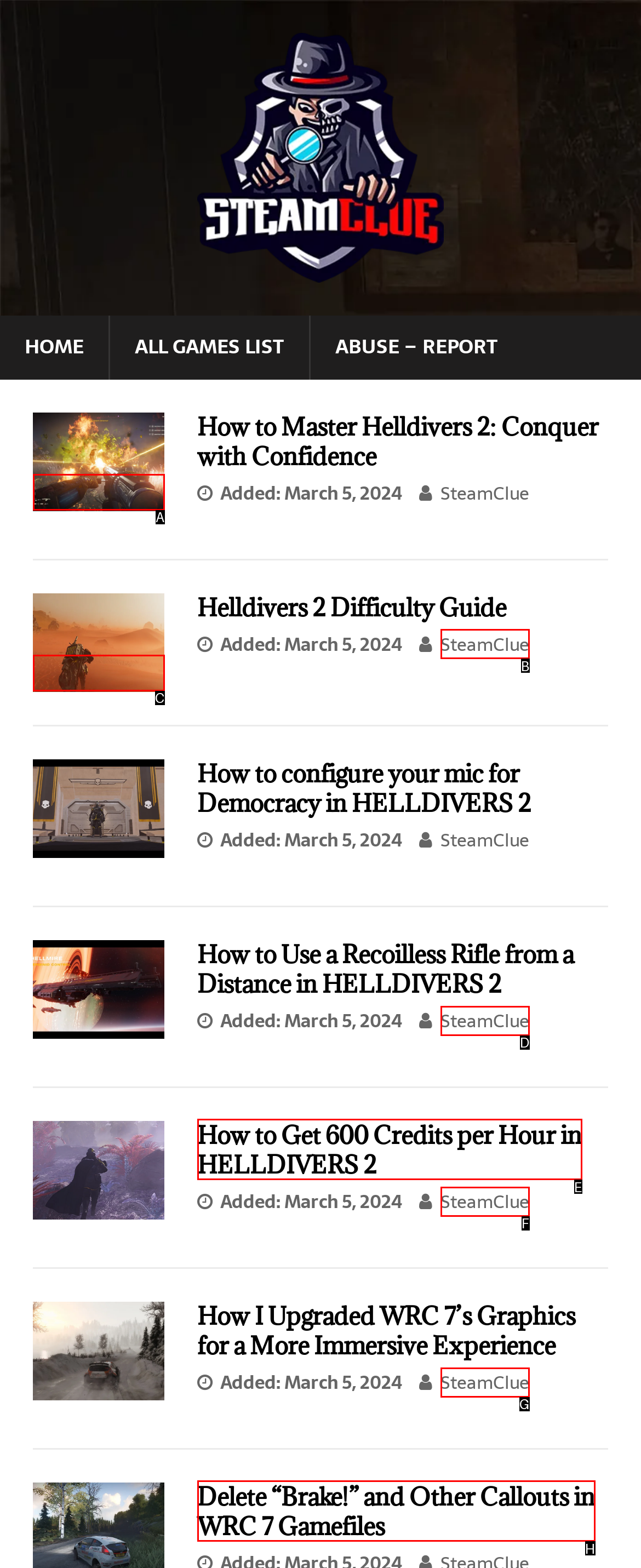Match the element description: SteamClue to the correct HTML element. Answer with the letter of the selected option.

B